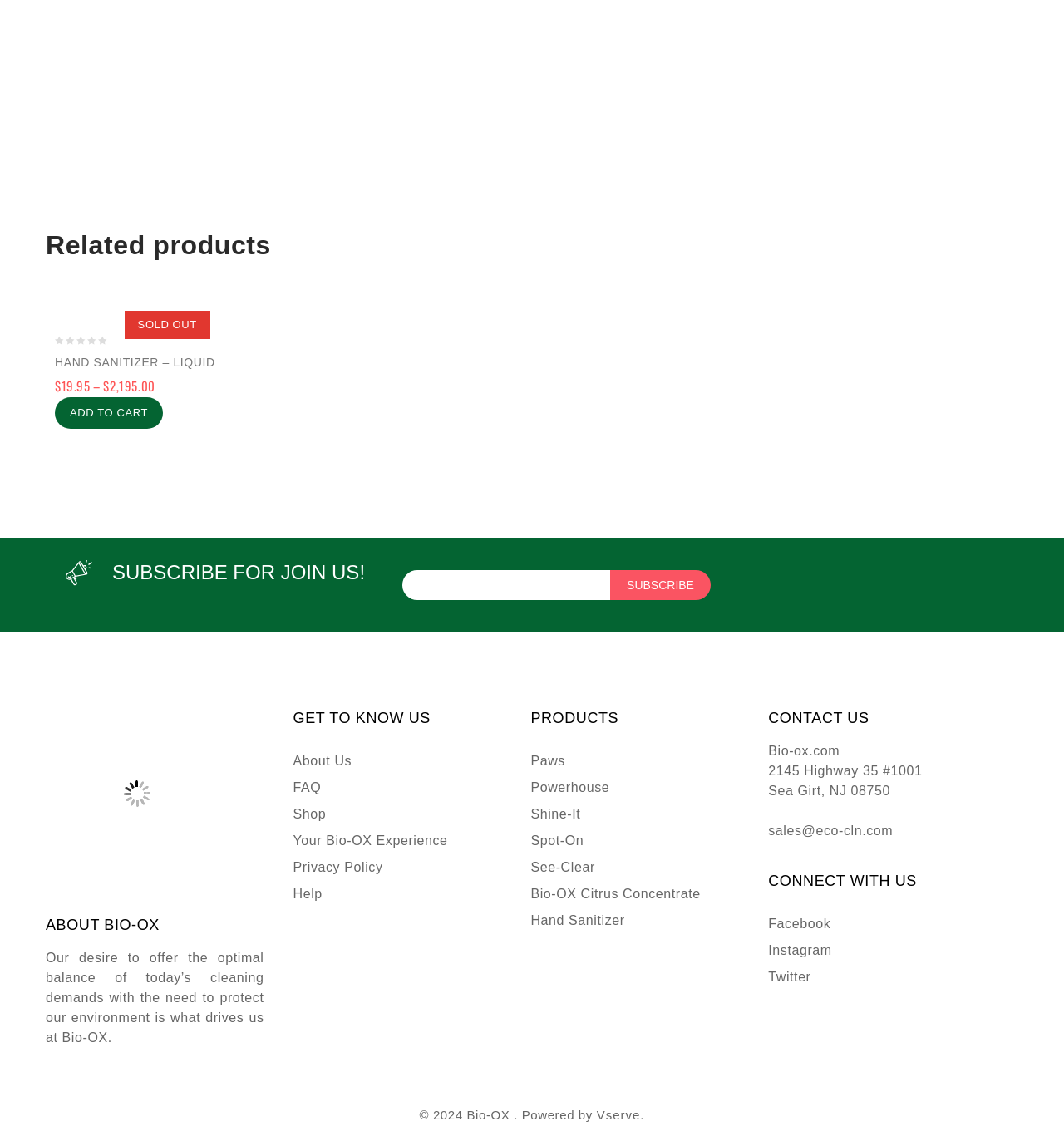What is the price of 'HAND SANITIZER – LIQUID'?
Based on the image, answer the question in a detailed manner.

I looked for the price of 'HAND SANITIZER – LIQUID' and found it next to the product name, which is $19.95.